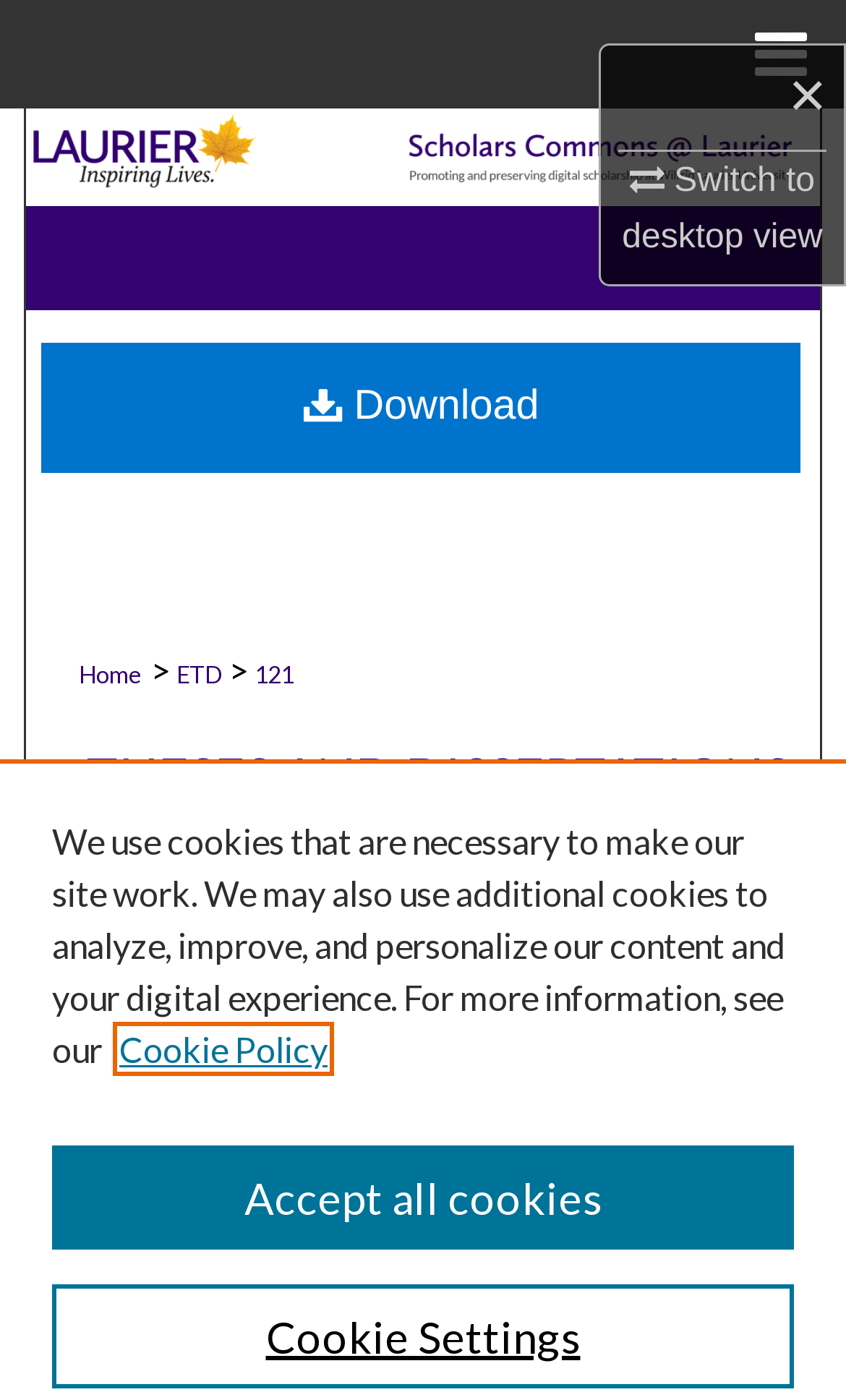Use a single word or phrase to answer the question:
What is the purpose of the button labeled 'Cookie Settings'?

To manage cookie settings